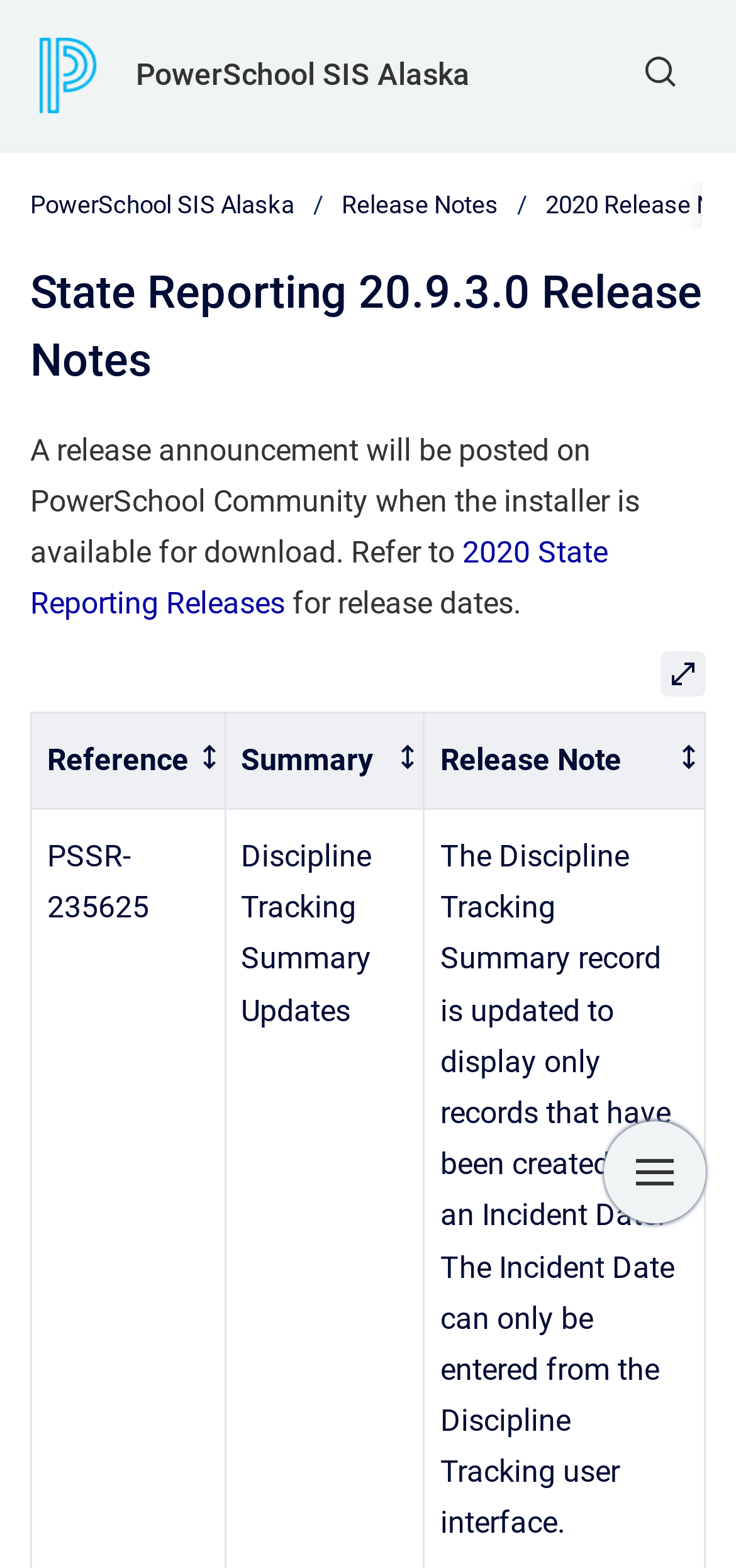Identify the bounding box of the UI component described as: "Release Notes".

[0.464, 0.119, 0.677, 0.143]